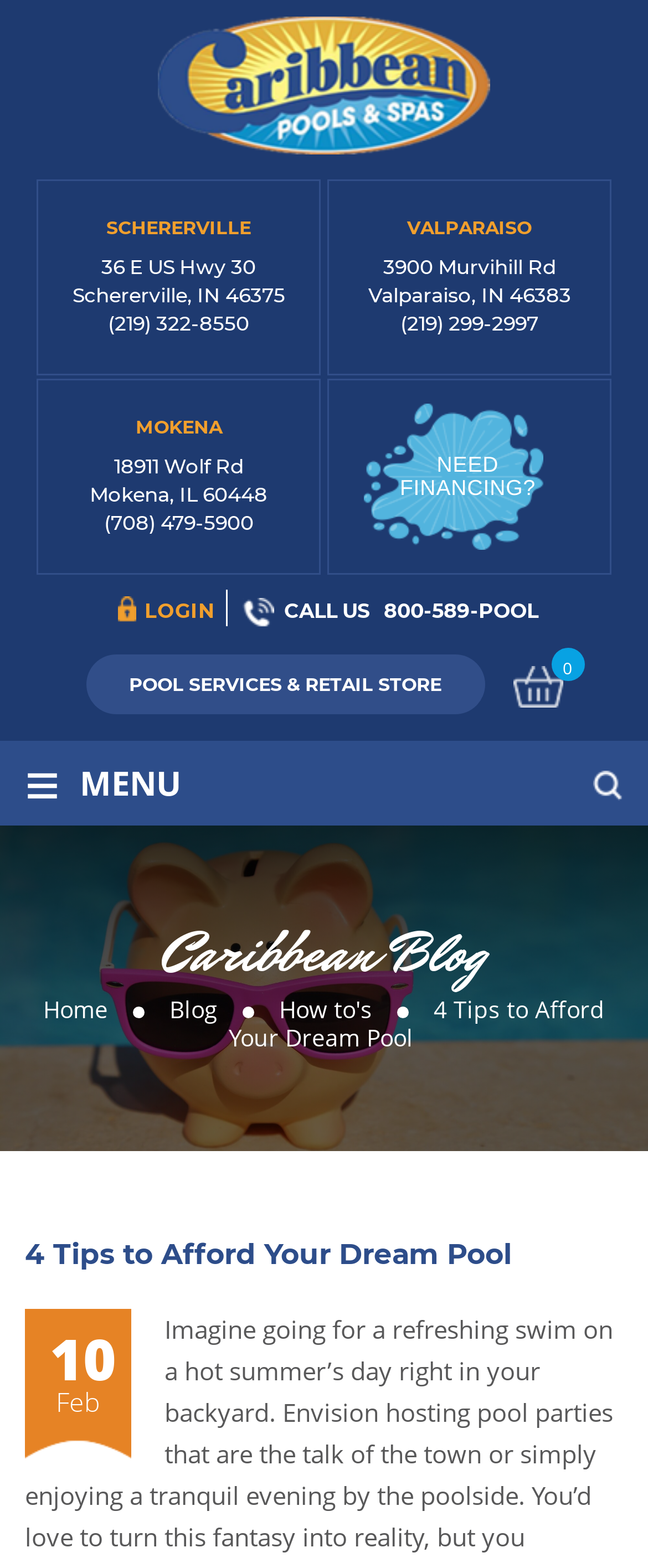Predict the bounding box coordinates of the UI element that matches this description: "name="submit" value="Post Comment"". The coordinates should be in the format [left, top, right, bottom] with each value between 0 and 1.

None